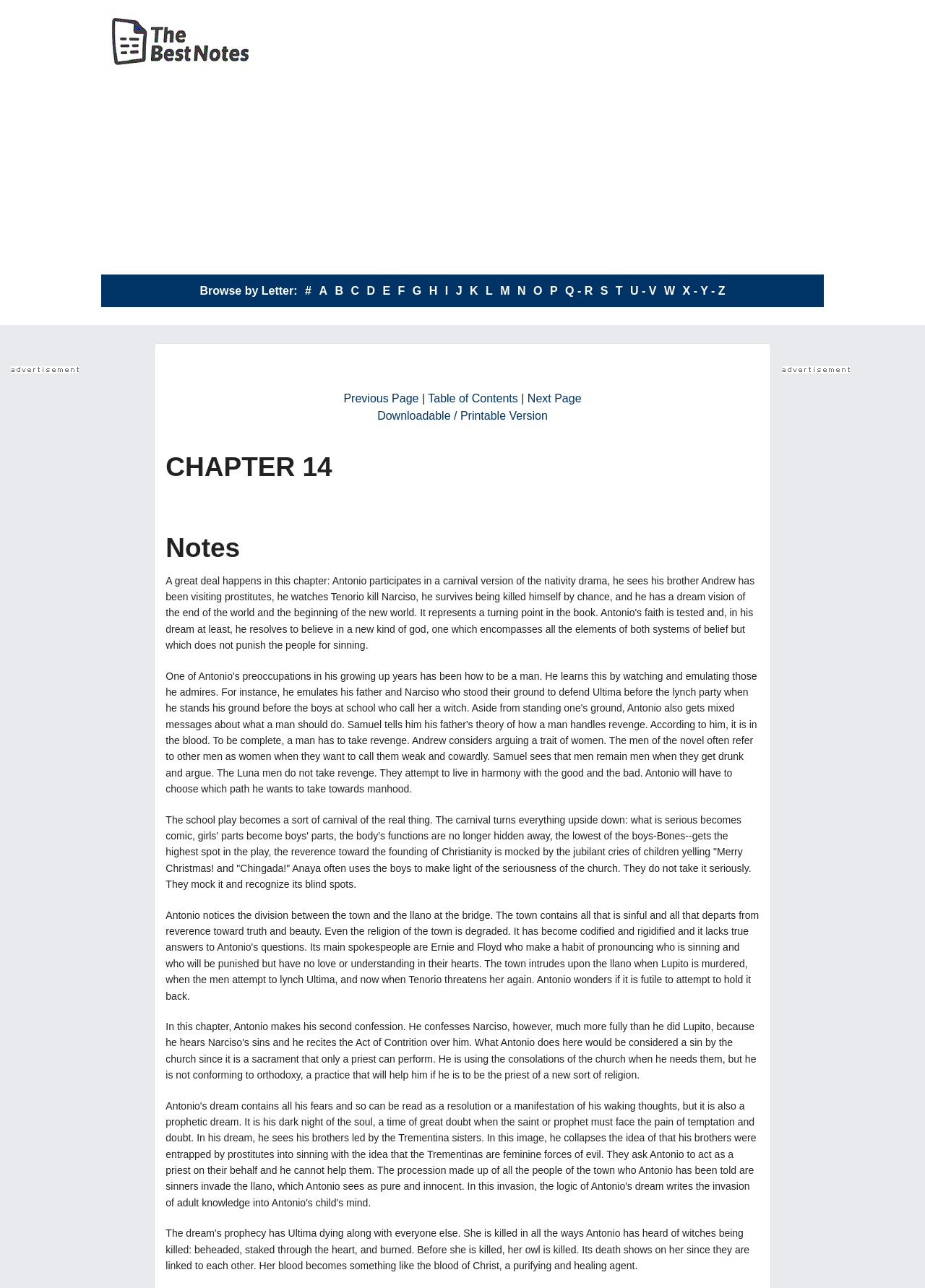Describe every aspect of the webpage in a detailed manner.

This webpage appears to be an online chapter or article from a book, specifically Chapter 14, with a focus on notes and analysis. 

At the top of the page, there is a link on the left side, and an advertisement iframe taking up most of the top section. Below the advertisement, there is a section that allows users to browse by letter, with links to each letter of the alphabet from A to Z, arranged horizontally across the page.

On the left side of the page, there is a narrow section with a few links, including "Previous Page", "Table of Contents", and "Next Page", which suggests that this is part of a larger document or book. There is also a link to a "Downloadable / Printable Version" of the content.

The main content of the page is divided into sections, with headings "CHAPTER 14" and "Notes" at the top. The text in the "Notes" section is a lengthy passage that discusses the themes and symbolism in a school play, with a focus on the ways in which the play subverts traditional notions of seriousness and reverence.

Throughout the page, there are several iframes, which may contain additional content or advertisements. There are also a few images, although their content is not specified.